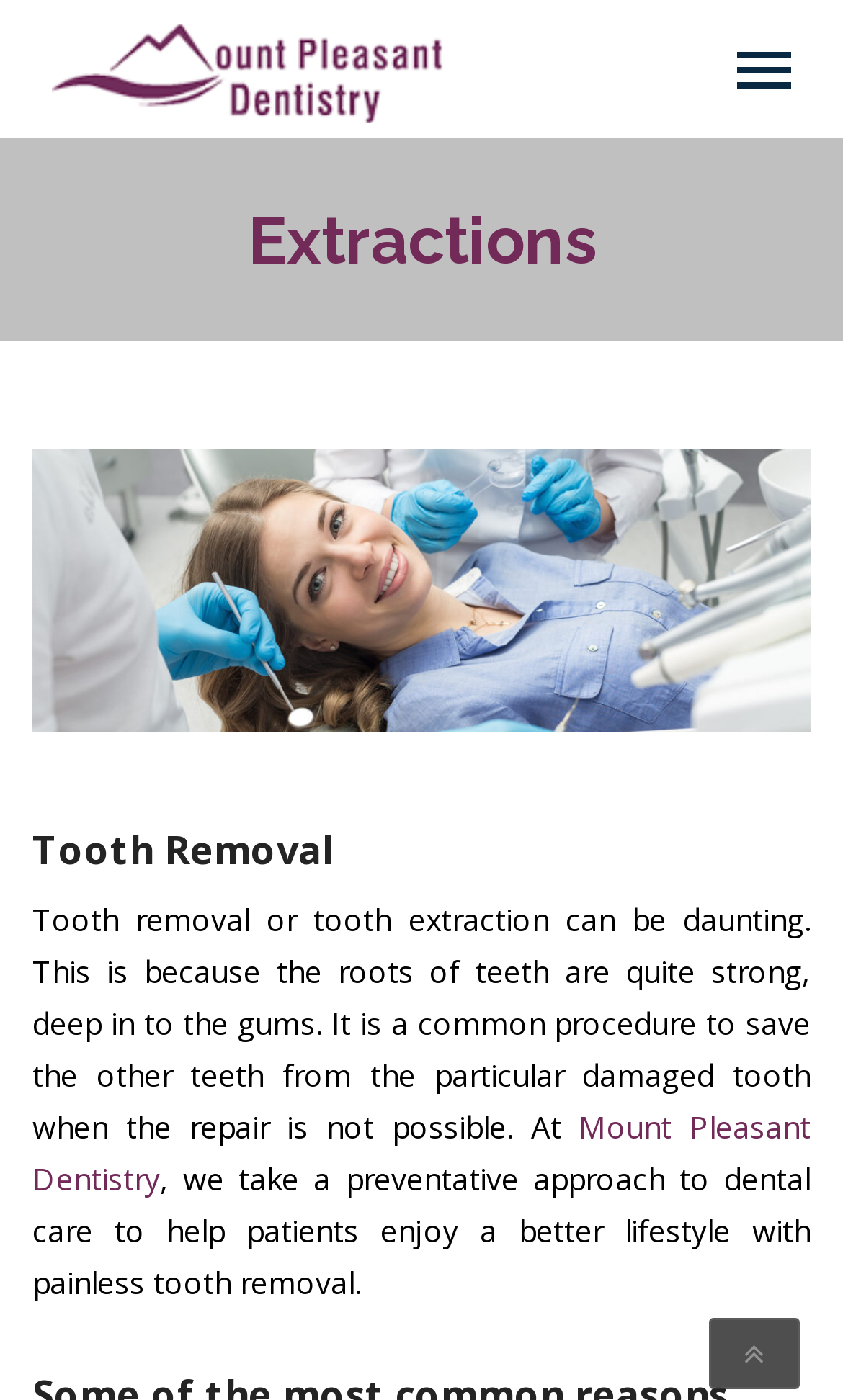What is the tone of the webpage regarding tooth removal?
Respond to the question with a single word or phrase according to the image.

Reassuring